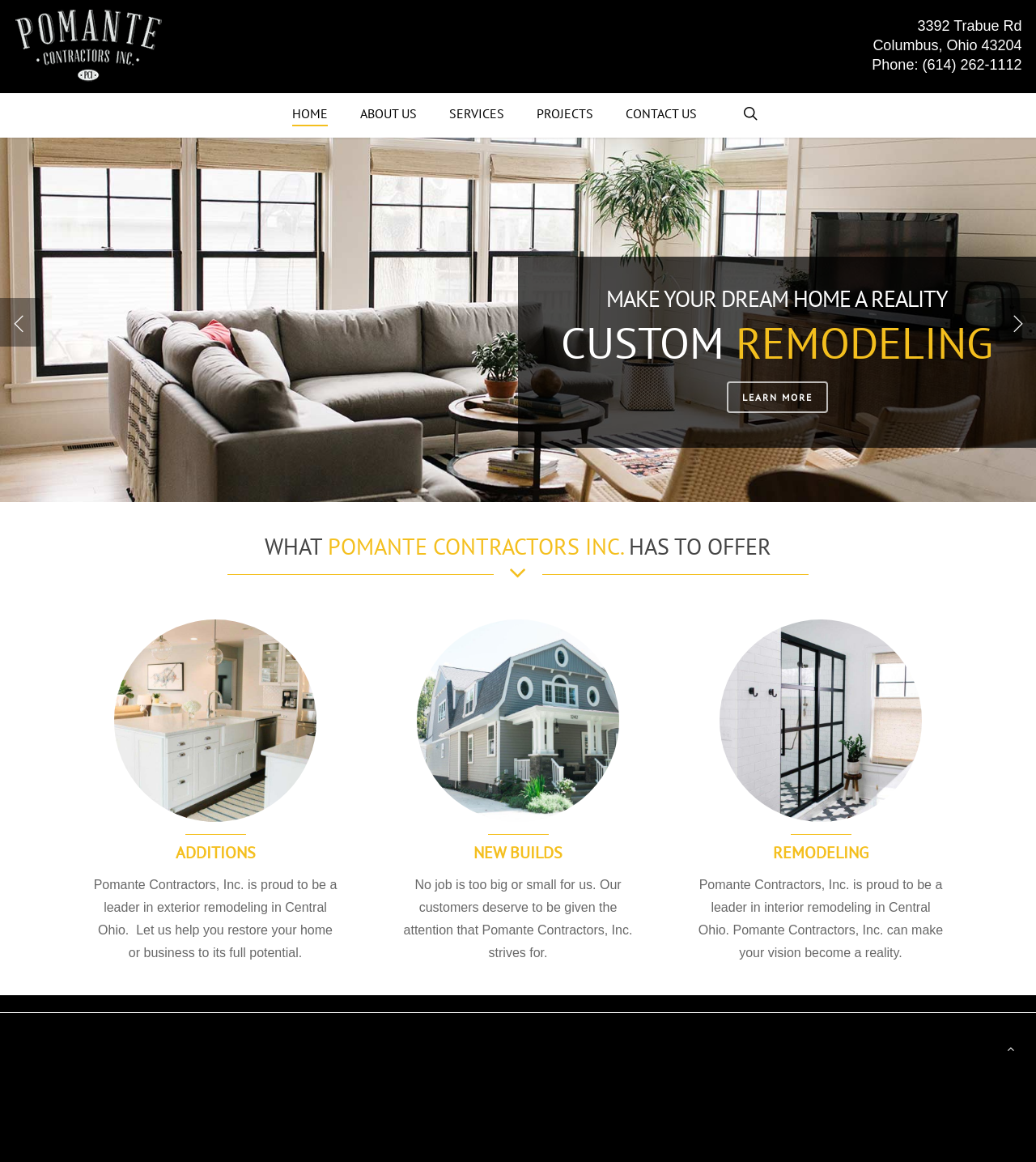What is the phone number of Pomante Contractors?
Provide a detailed and extensive answer to the question.

I found the phone number by looking at the static text element at the top of the webpage, which contains the phone number '(614) 262-1112'.